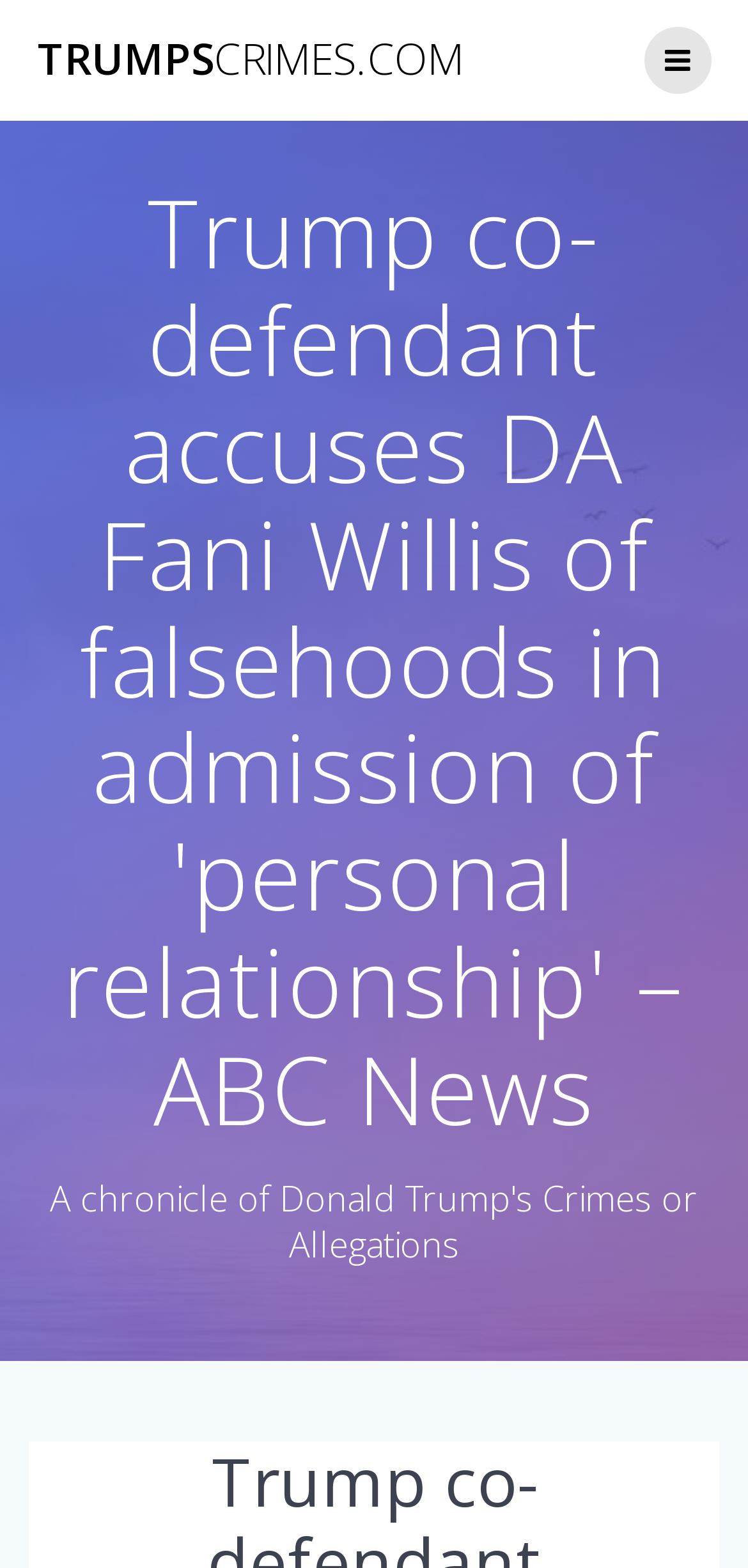Determine the title of the webpage and give its text content.

Trump co-defendant accuses DA Fani Willis of falsehoods in admission of 'personal relationship' – ABC News